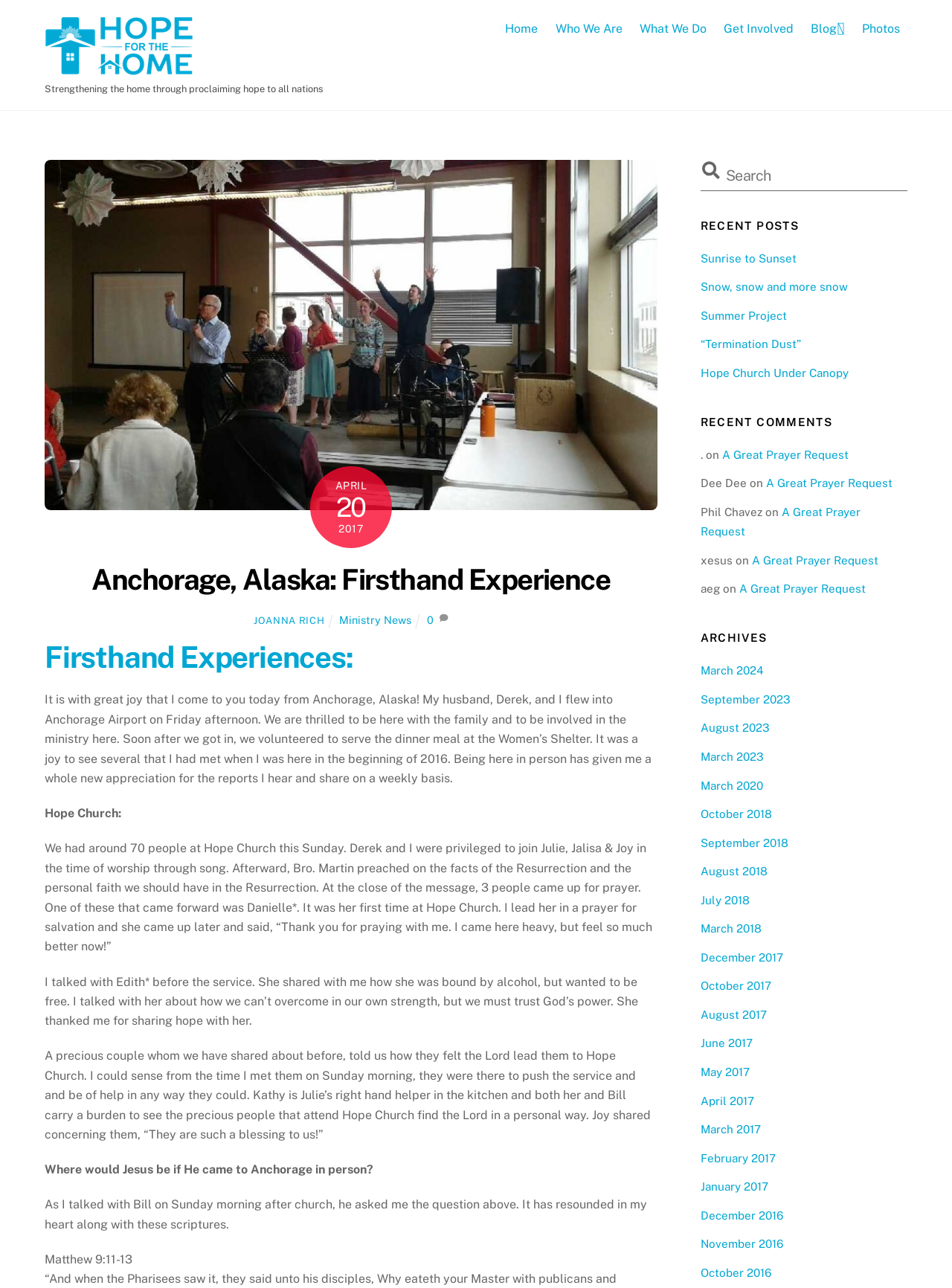Given the content of the image, can you provide a detailed answer to the question?
What is the name of the person who came forward for prayer at Hope Church?

According to the blog post, 'One of these that came forward was Danielle*. It was her first time at Hope Church. I lead her in a prayer for salvation and she came up later and said, “Thank you for praying with me. I came here heavy, but feel so much better now!”' This indicates that the person who came forward for prayer at Hope Church is named Danielle.